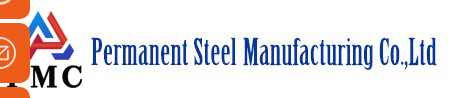Describe all the elements visible in the image meticulously.

The image features the logo of Permanent Steel Manufacturing Co., Ltd, prominently displayed at the top of the webpage. The logo combines bold colors and a modern design, showcasing the company's commitment to high-quality steel products. To the left, stylized elements form an abstract representation that could symbolize steel pipes or manufacturing processes, while the name of the company appears in a distinct blue font, reinforcing its professional identity. This visual branding highlights the company's role as a major supplier in the steel manufacturing industry, specializing in carbon steel pipes, stainless steel products, and various fittings.